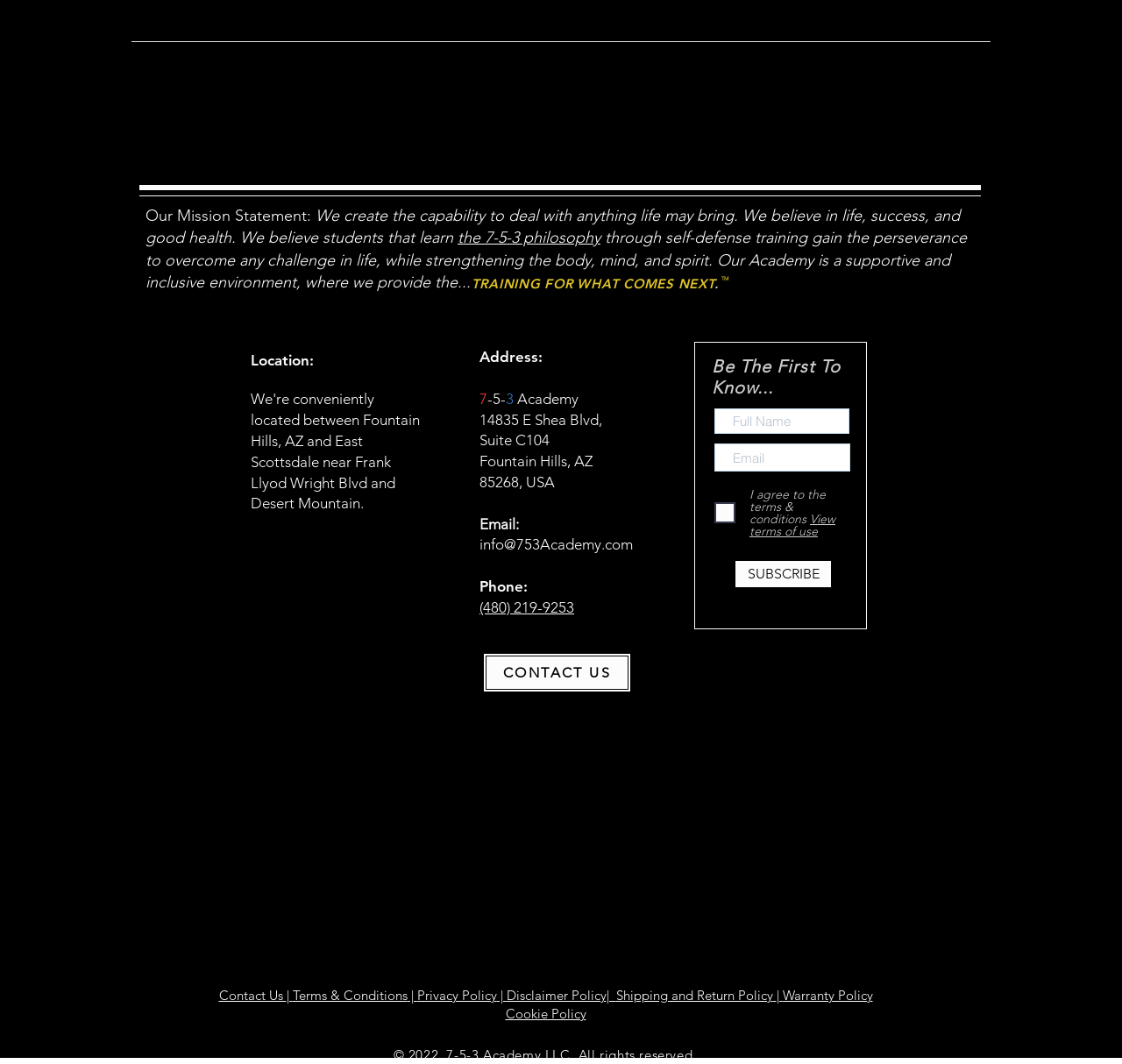Predict the bounding box coordinates of the area that should be clicked to accomplish the following instruction: "Subscribe by clicking the 'SUBSCRIBE' button". The bounding box coordinates should consist of four float numbers between 0 and 1, i.e., [left, top, right, bottom].

[0.655, 0.527, 0.741, 0.552]